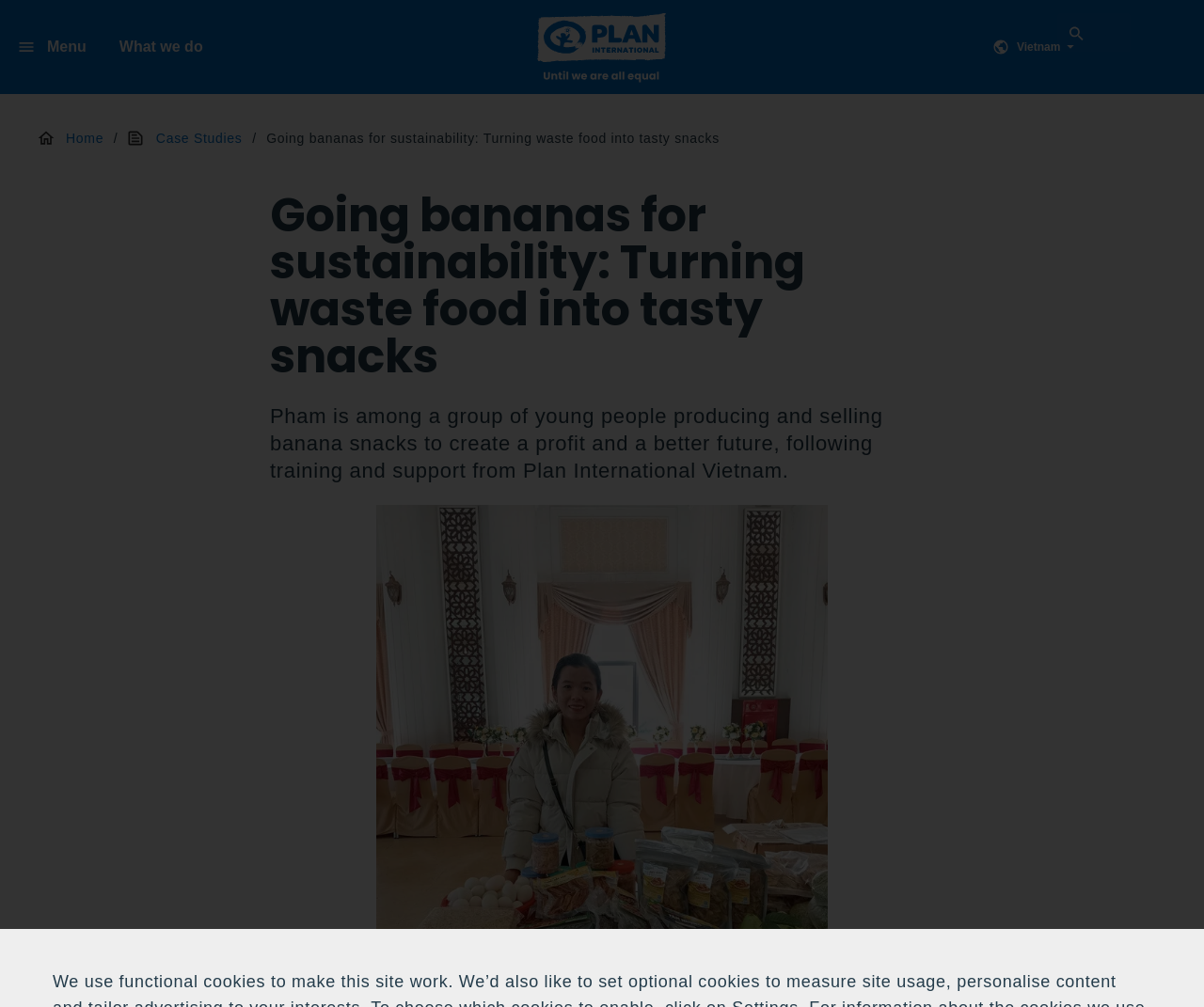Indicate the bounding box coordinates of the clickable region to achieve the following instruction: "Click on the 'NEXT ARTICLE' button."

None